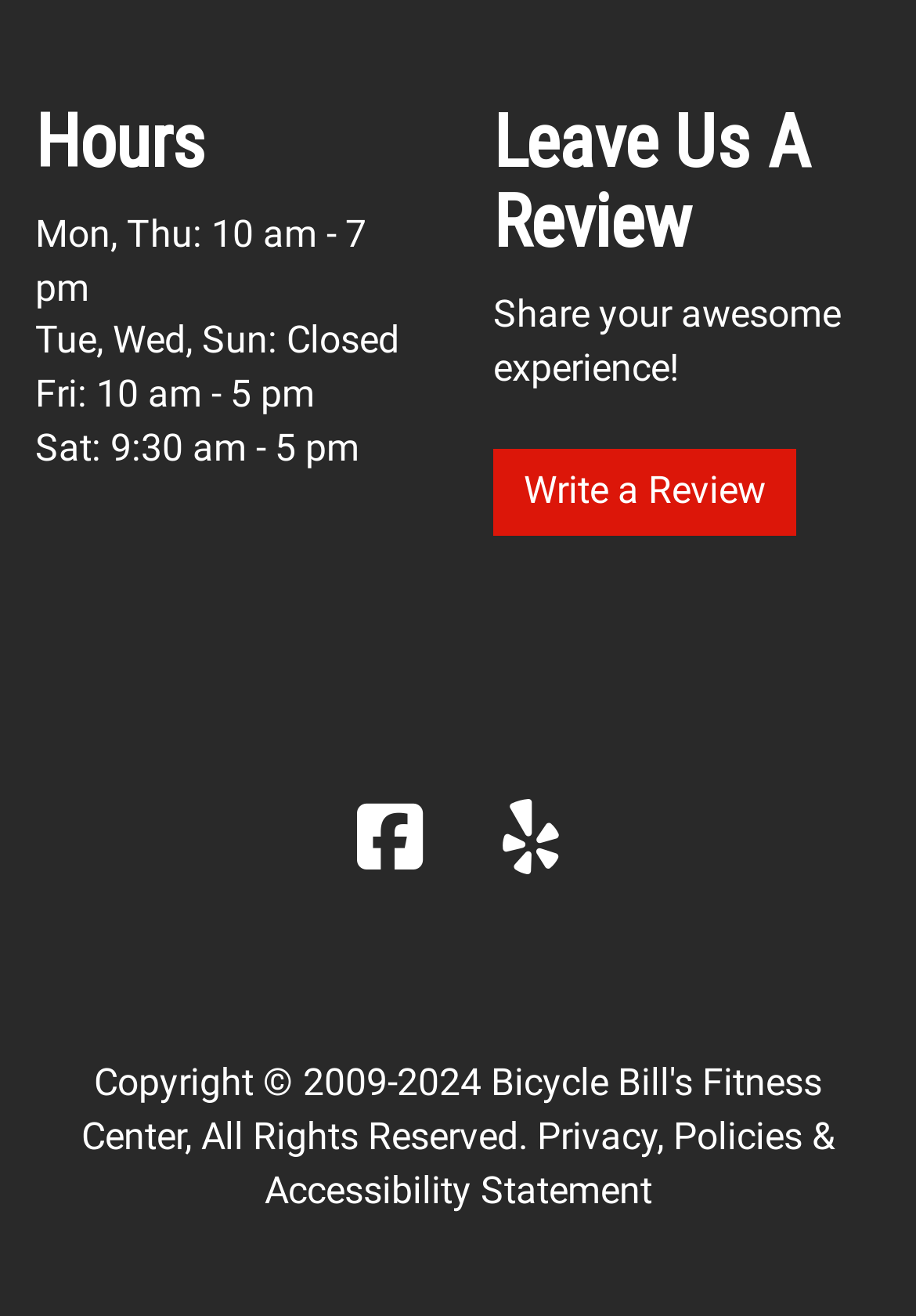What is the purpose of the 'Leave Us A Review' section?
Provide a well-explained and detailed answer to the question.

The 'Leave Us A Review' section is likely intended for customers to share their experiences with the business, as indicated by the text 'Share your awesome experience!' and the 'Write a Review' link.